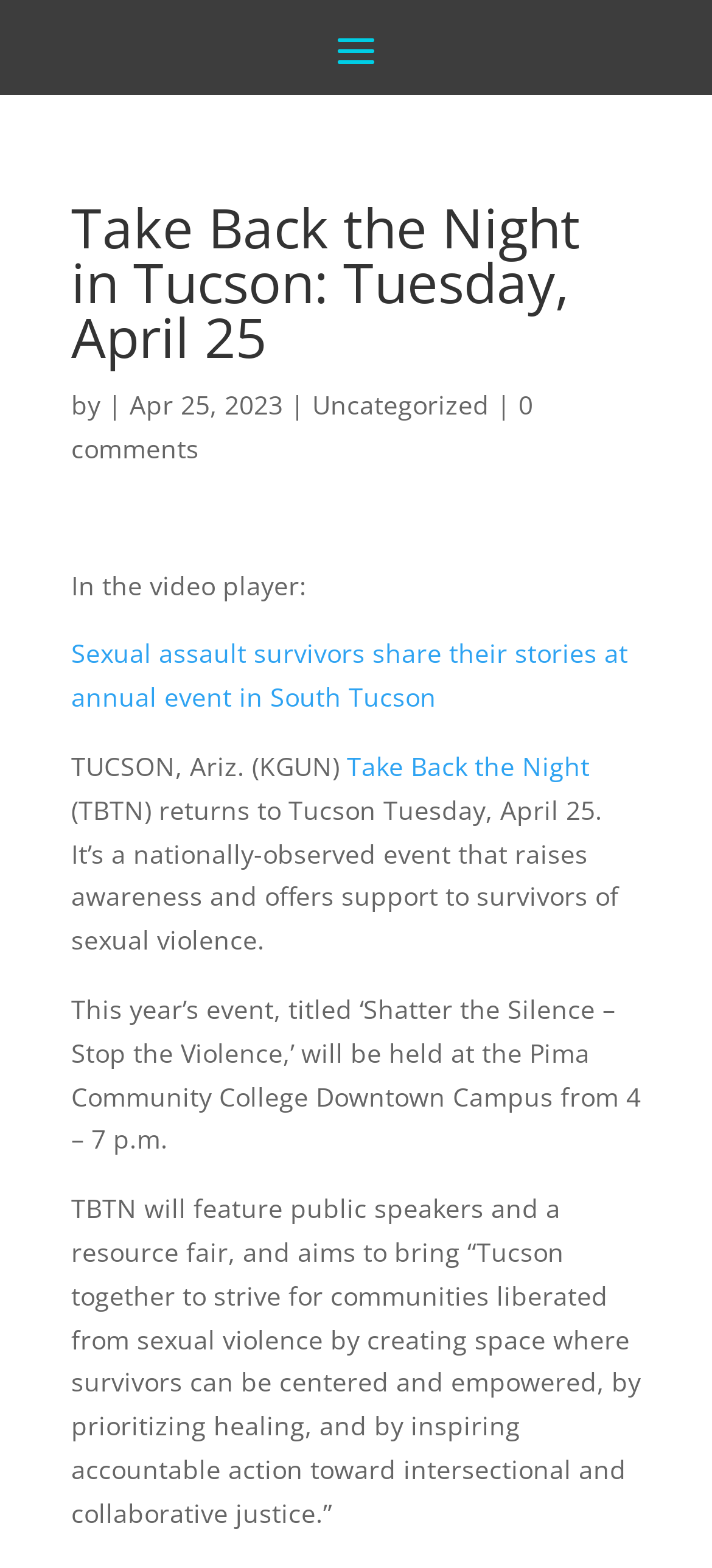Please answer the following question using a single word or phrase: 
What is the theme of this year's event?

Shatter the Silence – Stop the Violence